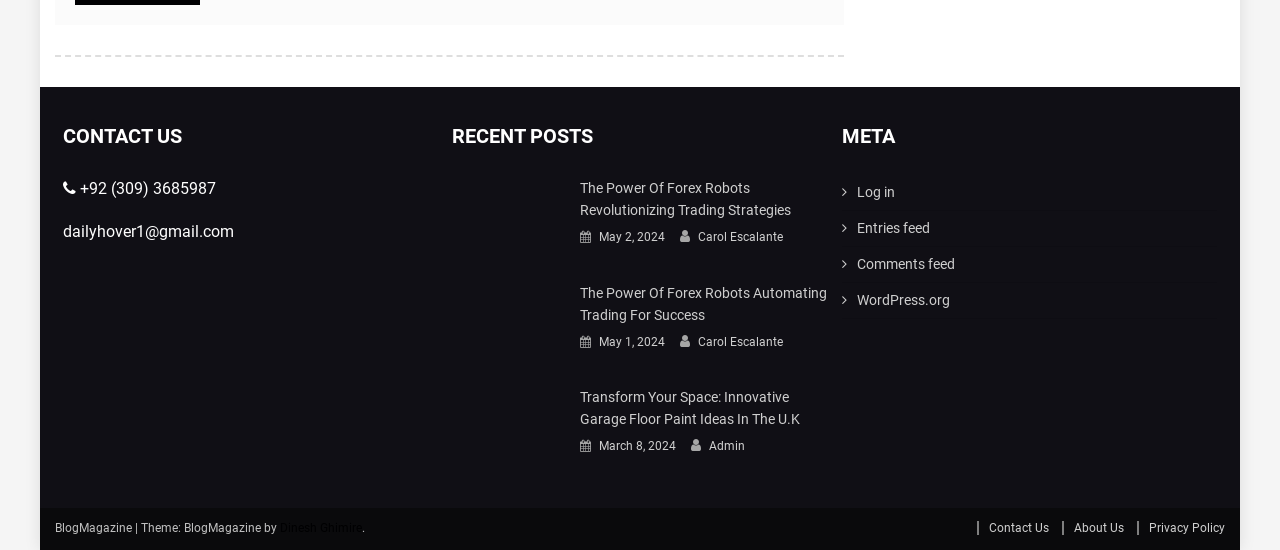What is the theme of the blog?
Refer to the image and give a detailed response to the question.

I found the theme of the blog by looking at the static text element with the OCR text 'BlogMagazine' which is located at the bottom of the page.